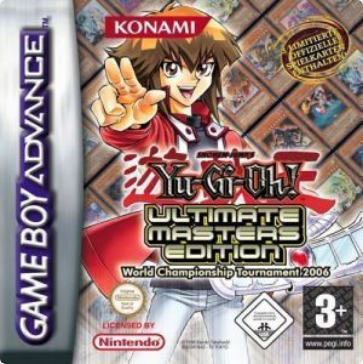What is the age rating of the game?
Look at the image and answer the question with a single word or phrase.

3+